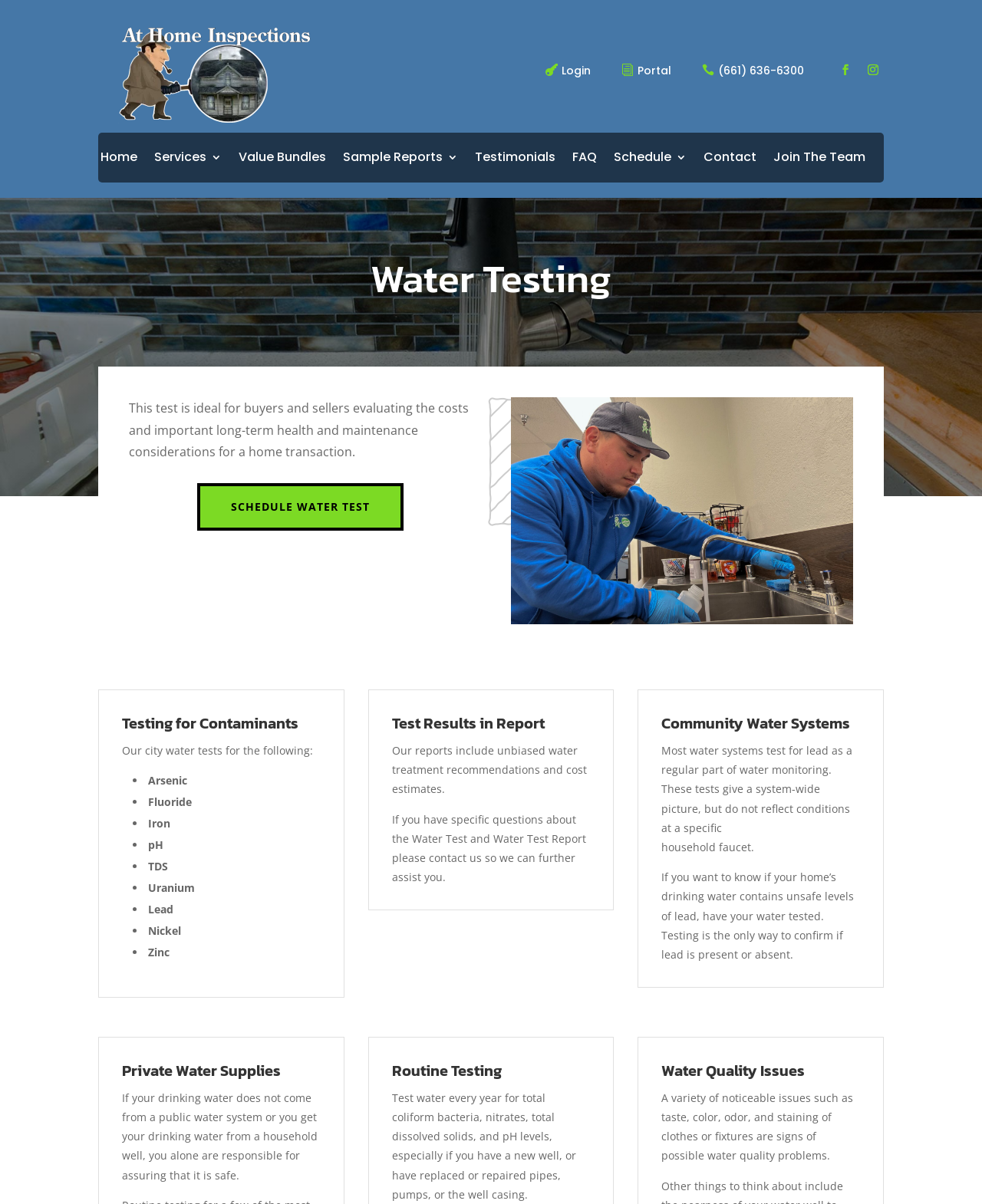What is the main service offered by this website?
Answer the question with a detailed explanation, including all necessary information.

Based on the webpage content, I can see that the website is focused on water testing, specifically at-home inspections. The heading 'Water Testing' is prominent on the page, and there are sections discussing the testing process, contaminants, and report results.